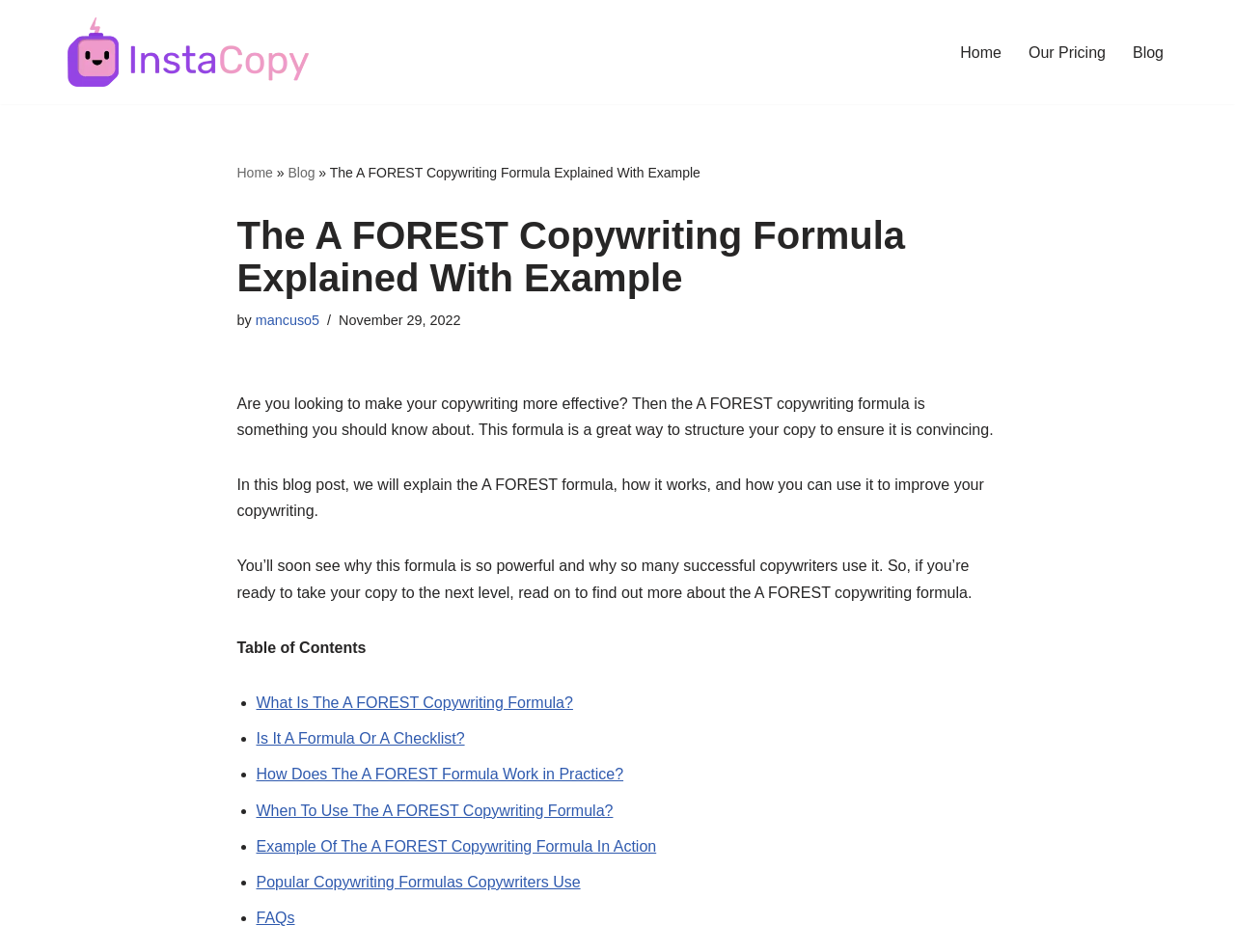Consider the image and give a detailed and elaborate answer to the question: 
How many links are in the primary navigation menu?

The primary navigation menu is located at the top of the webpage and contains three links: 'Home', 'Our Pricing', and 'Blog'.